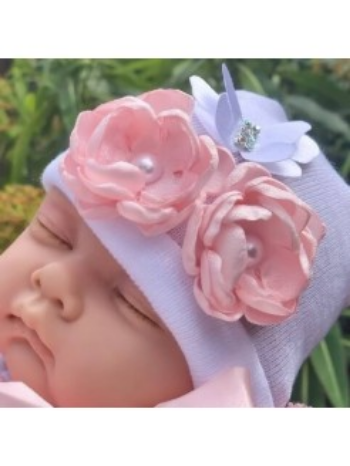Give a short answer to this question using one word or a phrase:
What is the background of the scene?

Greenery